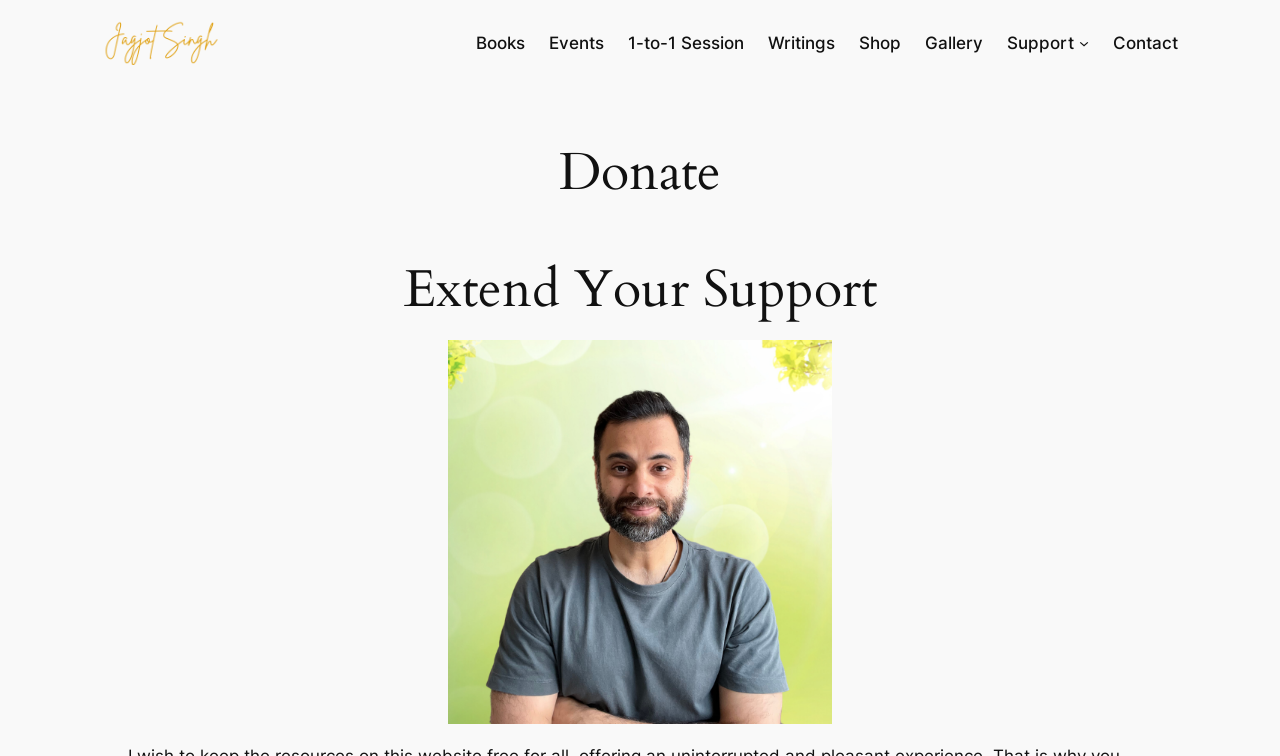What is the purpose of the webpage?
Refer to the image and respond with a one-word or short-phrase answer.

To support Jagjot Singh